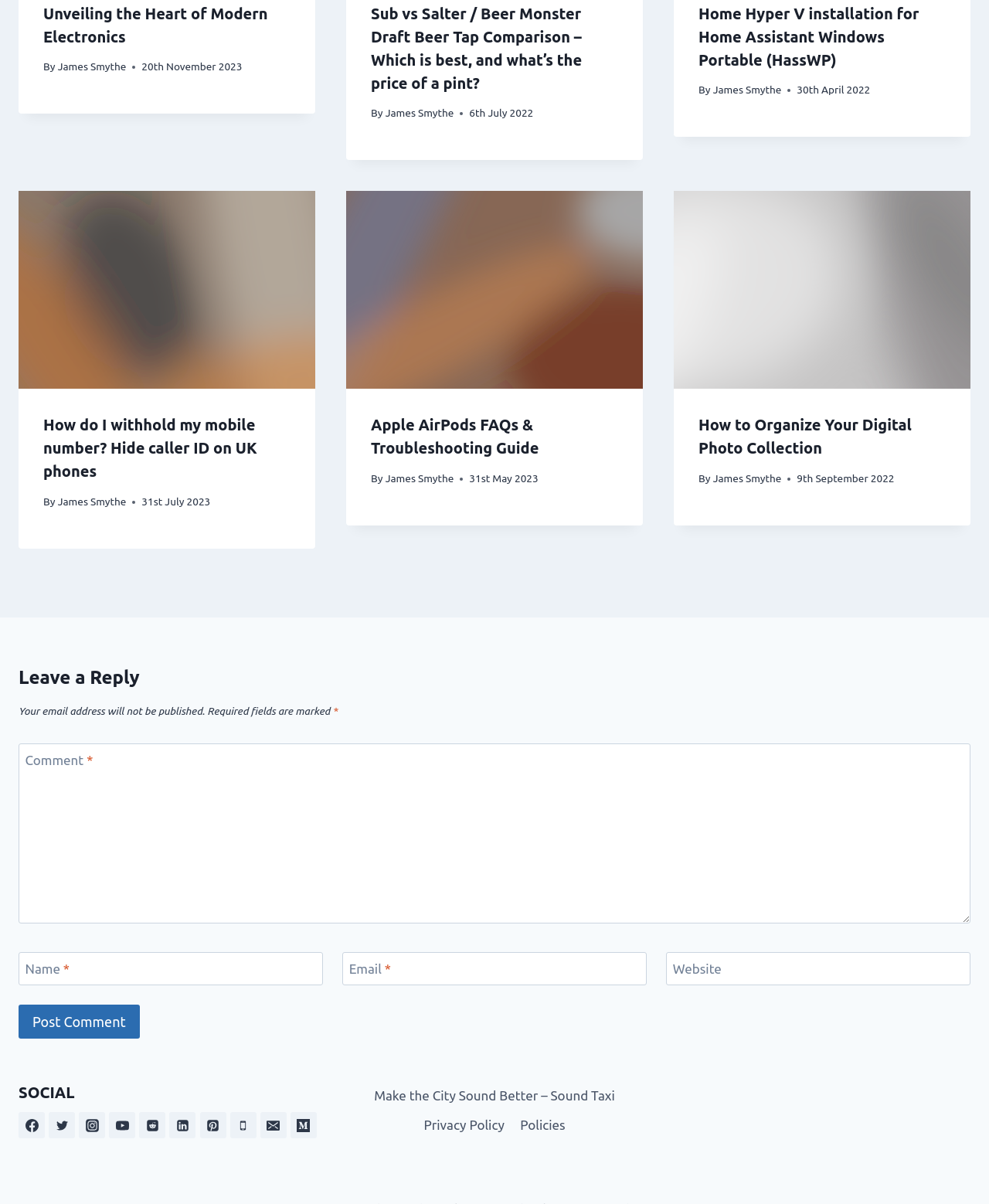Please find the bounding box coordinates of the element that needs to be clicked to perform the following instruction: "Check Apple AirPods FAQs". The bounding box coordinates should be four float numbers between 0 and 1, represented as [left, top, right, bottom].

[0.35, 0.159, 0.65, 0.323]